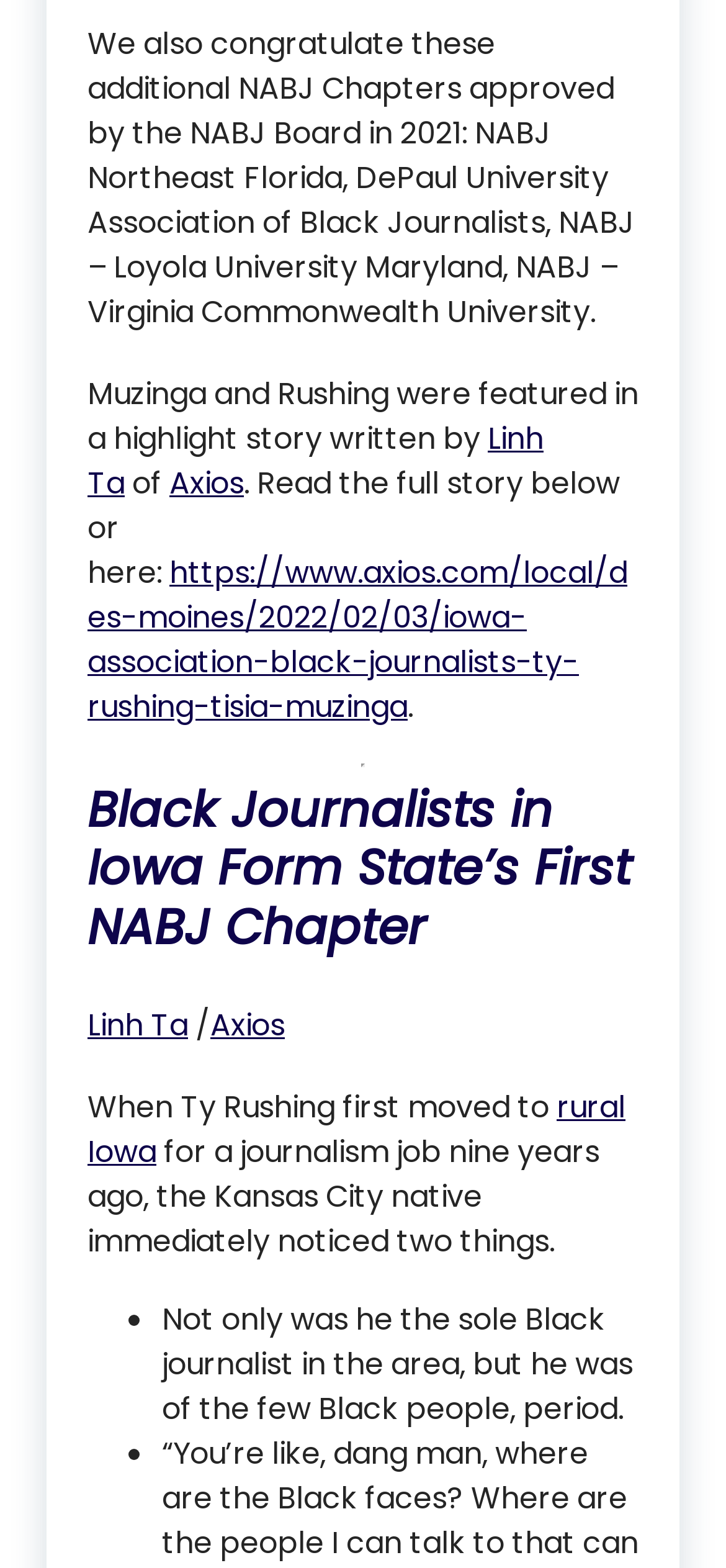What is the name of the news organization that published the full story?
Provide a detailed answer to the question, using the image to inform your response.

The answer can be found in the second paragraph of the webpage, where it mentions 'Read the full story below or here: https://www.axios.com/local/des-moines/2022/02/03/iowa-association-black-journalists-ty-rushing-tisia-muzinga'.